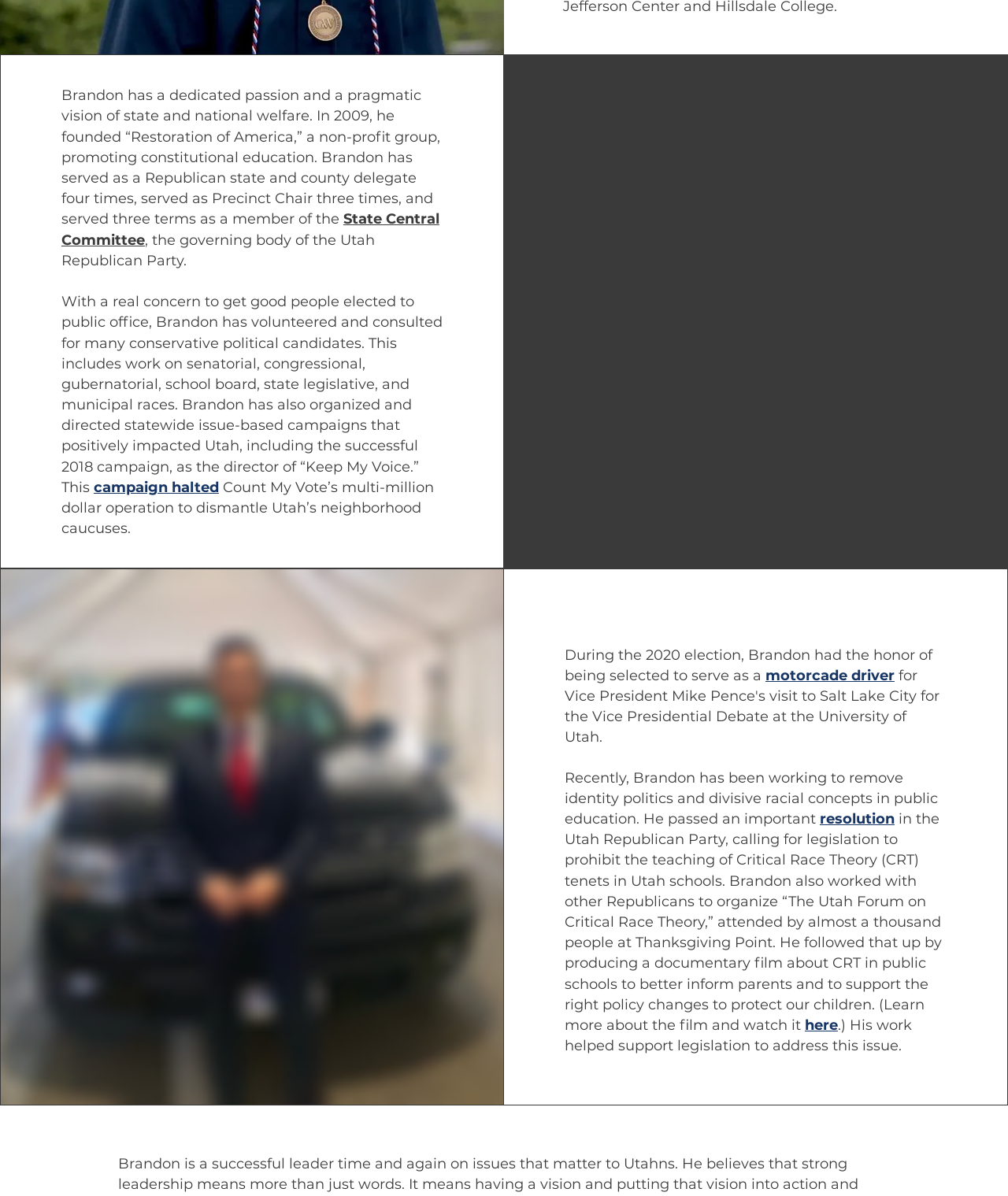Extract the bounding box coordinates of the UI element described by: "WhyEduFinance". The coordinates should include four float numbers ranging from 0 to 1, e.g., [left, top, right, bottom].

None